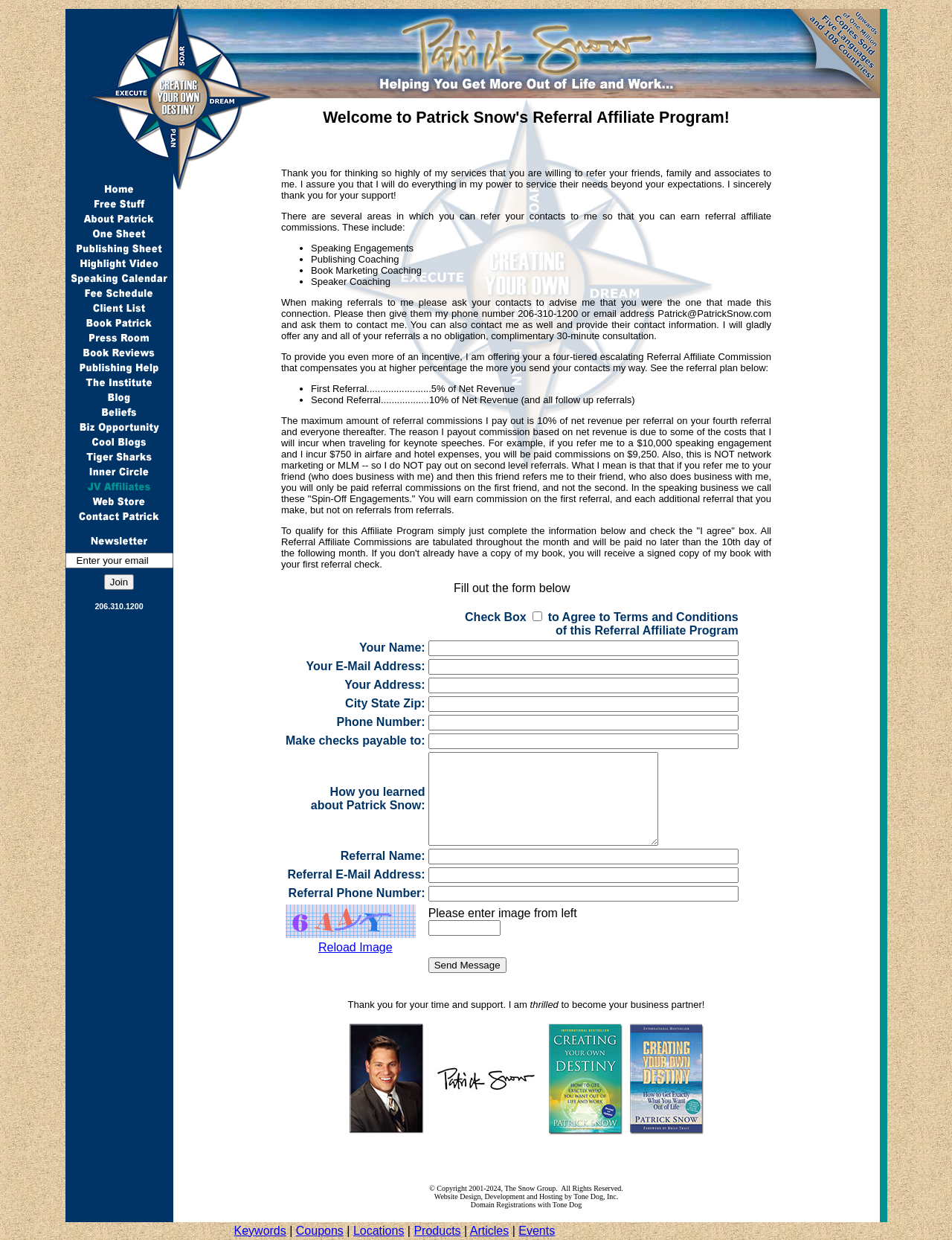How many rows are in the table?
Using the image as a reference, answer with just one word or a short phrase.

21